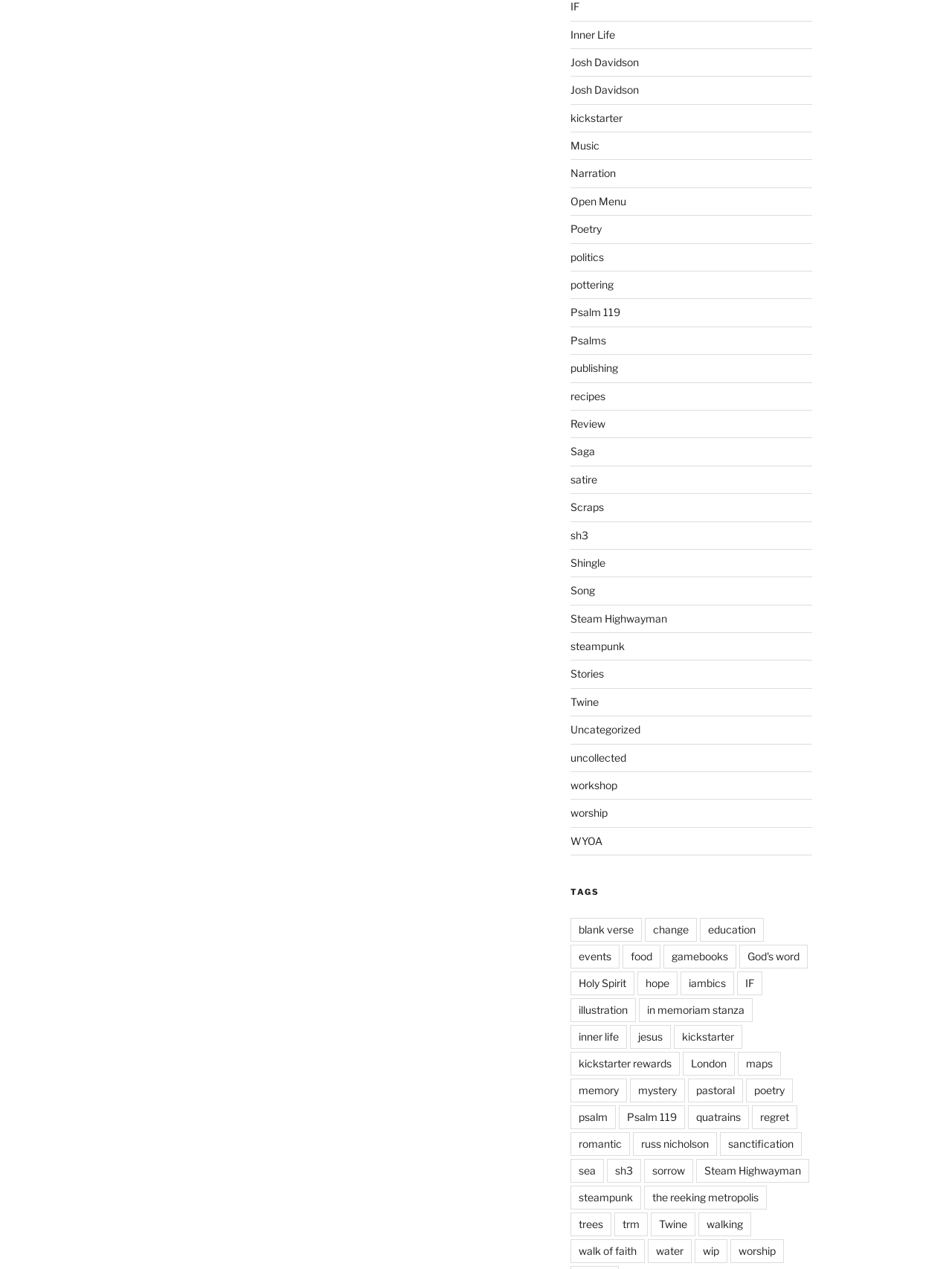Determine the bounding box coordinates for the clickable element required to fulfill the instruction: "View the 'TAGS' section". Provide the coordinates as four float numbers between 0 and 1, i.e., [left, top, right, bottom].

[0.599, 0.699, 0.853, 0.708]